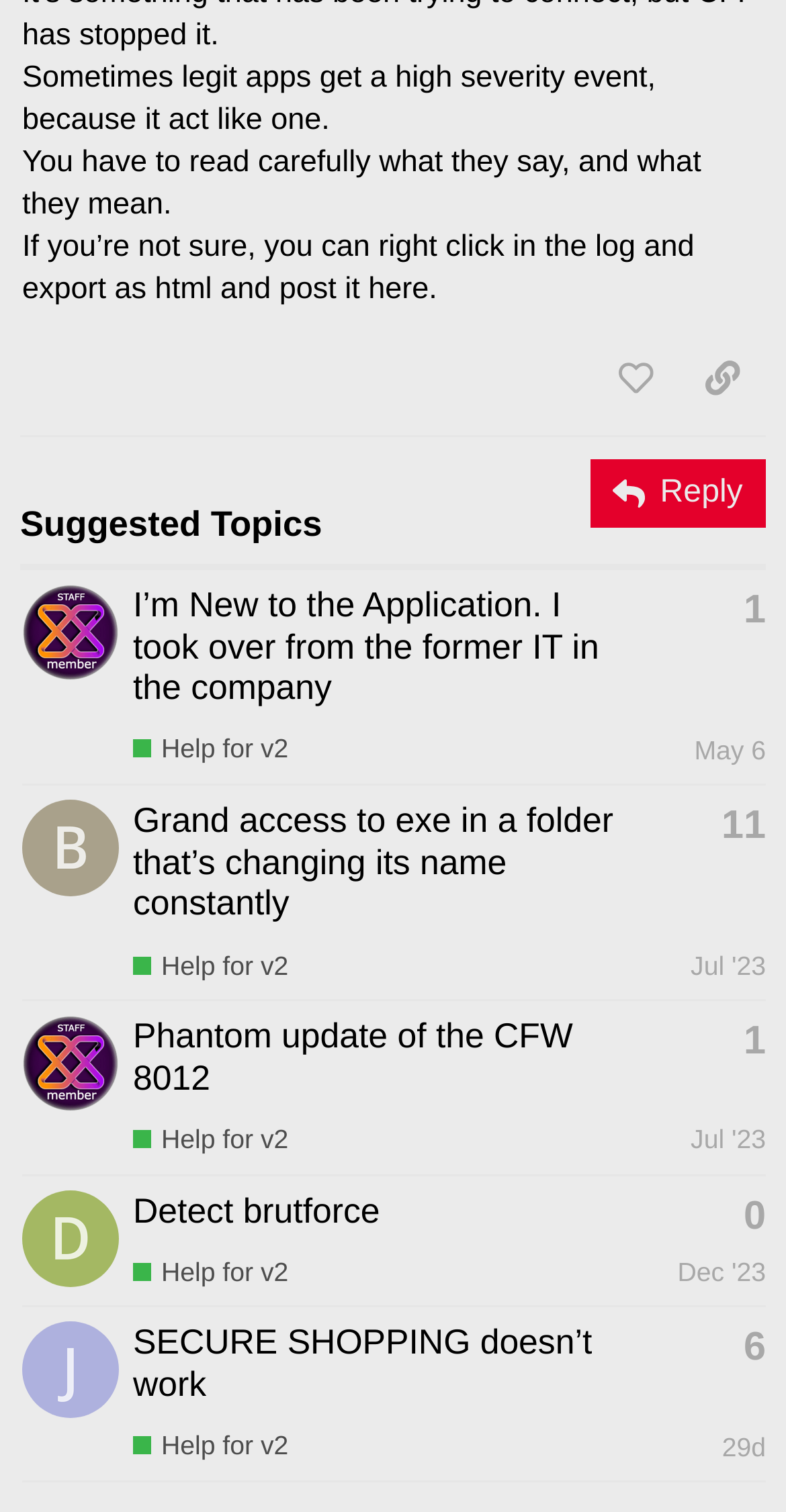Please reply to the following question using a single word or phrase: 
Who wrote the topic 'Detect brutforce'?

Dageron